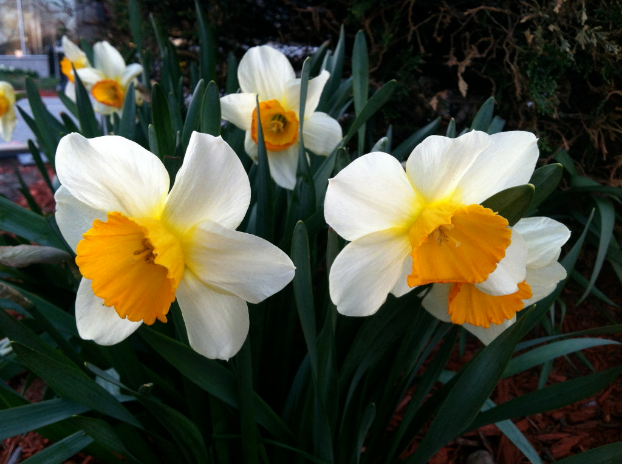Describe the image in great detail, covering all key points.

The image captures a vibrant display of blooming daffodils, featuring delicate white petals with striking orange-yellow centers. Nestled among lush green foliage, these spring flowers symbolize renewal and the joy of gardening. The backdrop hints at a suburban garden environment, emphasizing a carefree relationship with nature. This image complements a narrative about gardening experiences, highlighting the absence of typical garden pests like deer and rabbits, enabling a more enjoyable gardening journey. Emphasizing adaptability, the gardener expresses the freedom to rearrange plants without the worry of wildlife disturbances.